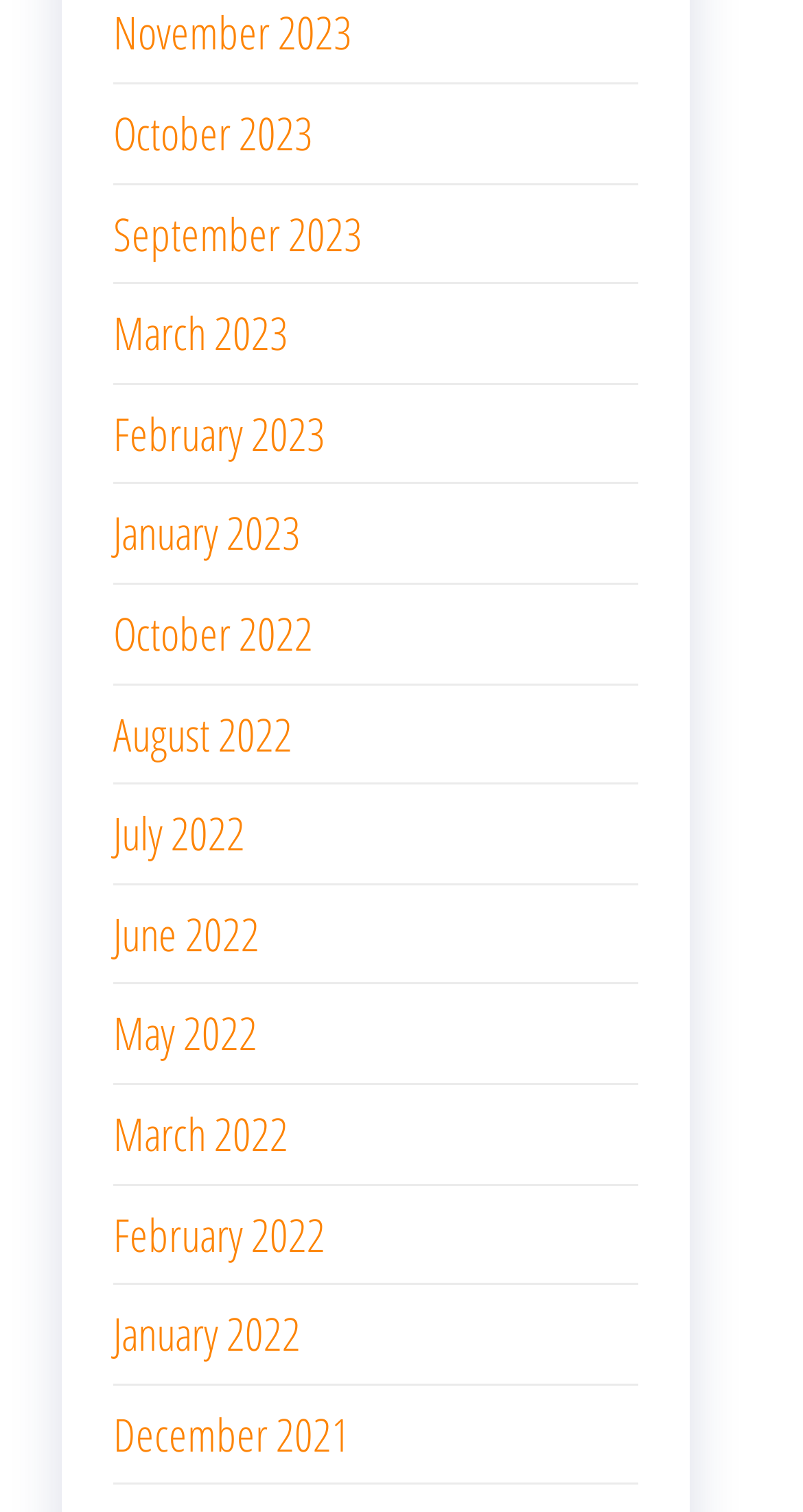Using the webpage screenshot, find the UI element described by May 2022. Provide the bounding box coordinates in the format (top-left x, top-left y, bottom-right x, bottom-right y), ensuring all values are floating point numbers between 0 and 1.

[0.141, 0.662, 0.321, 0.703]